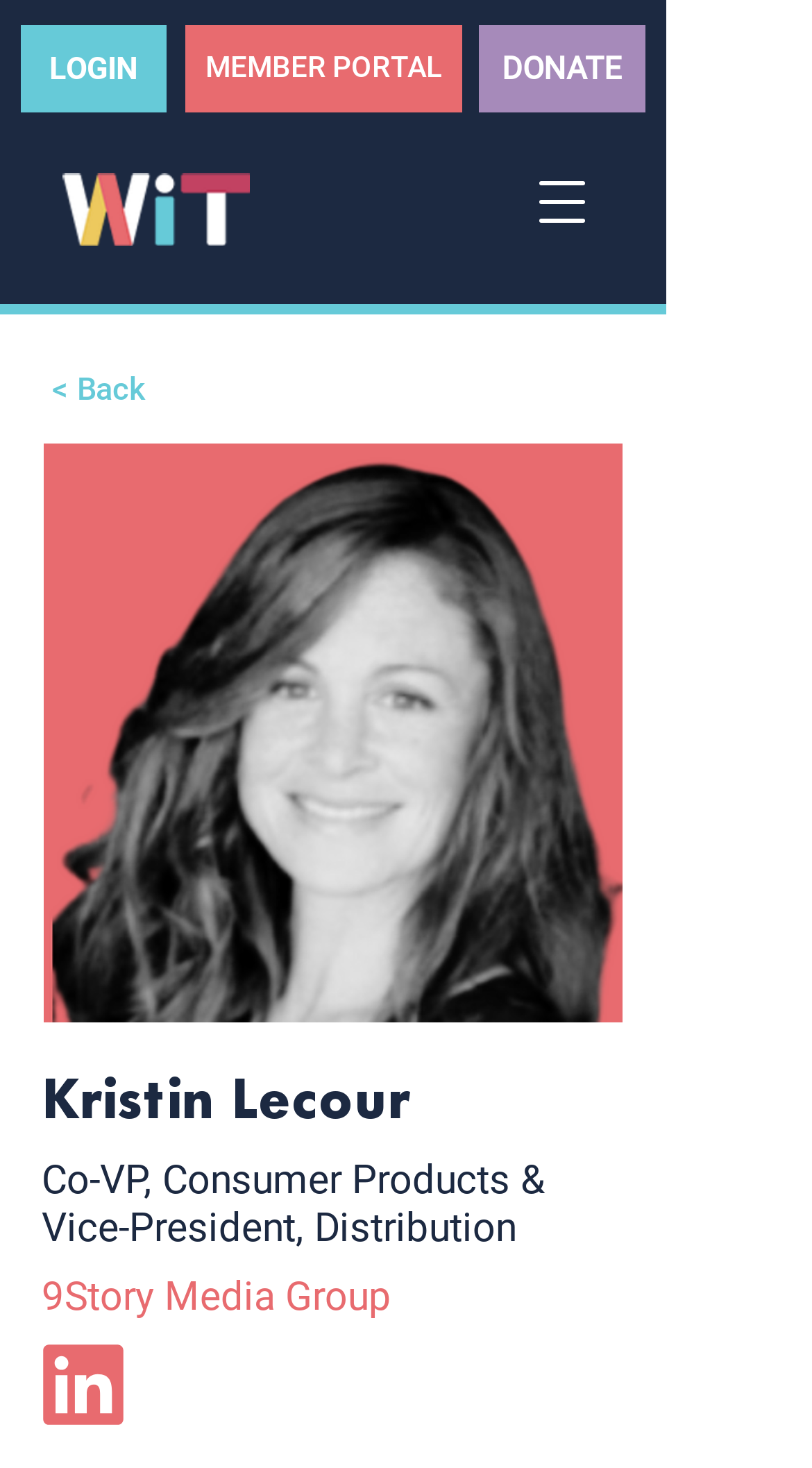How can you connect with Kristin Lecour on social media? Look at the image and give a one-word or short phrase answer.

LinkedIn